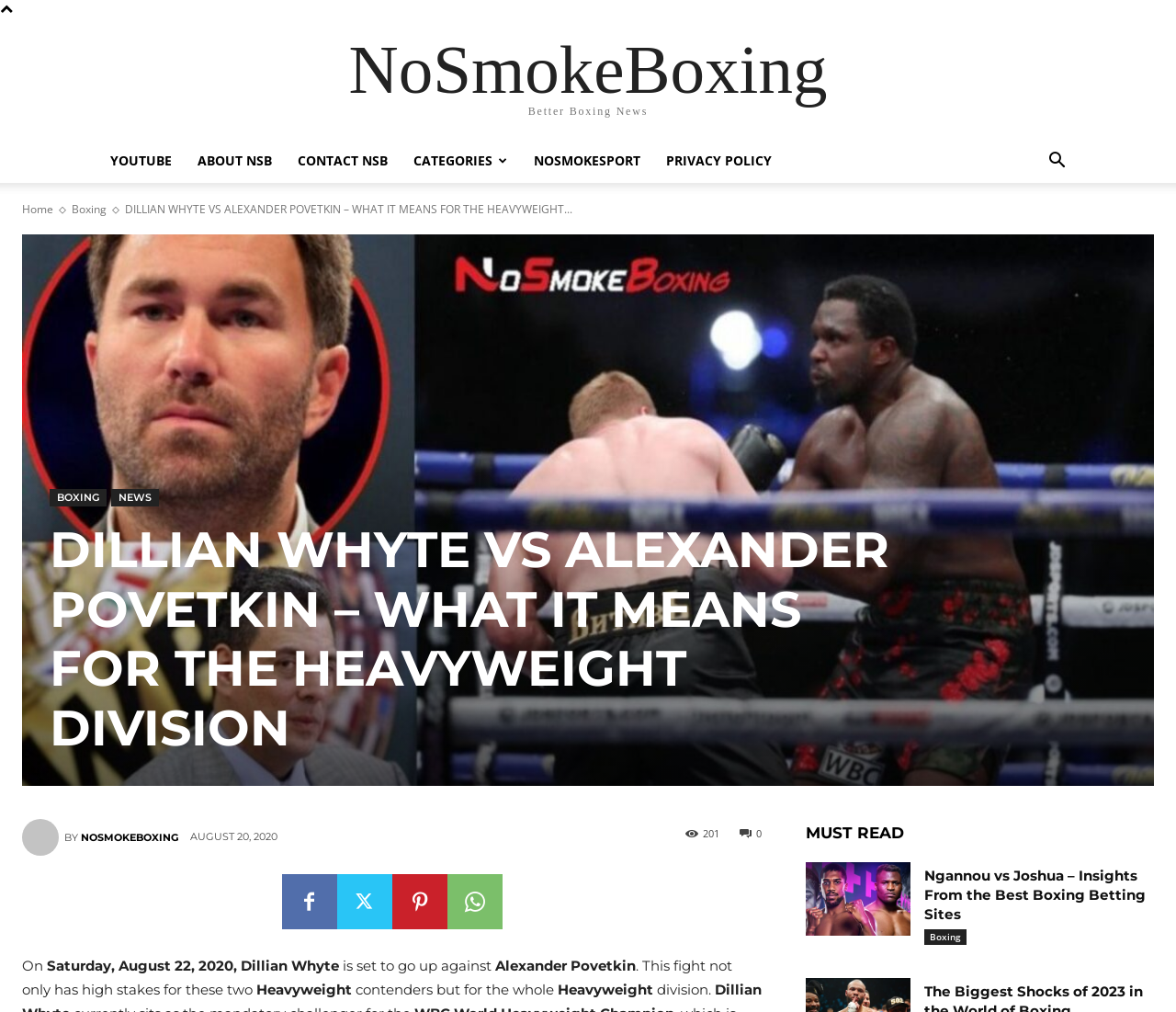Find the bounding box of the web element that fits this description: "WhatsApp".

[0.38, 0.864, 0.427, 0.918]